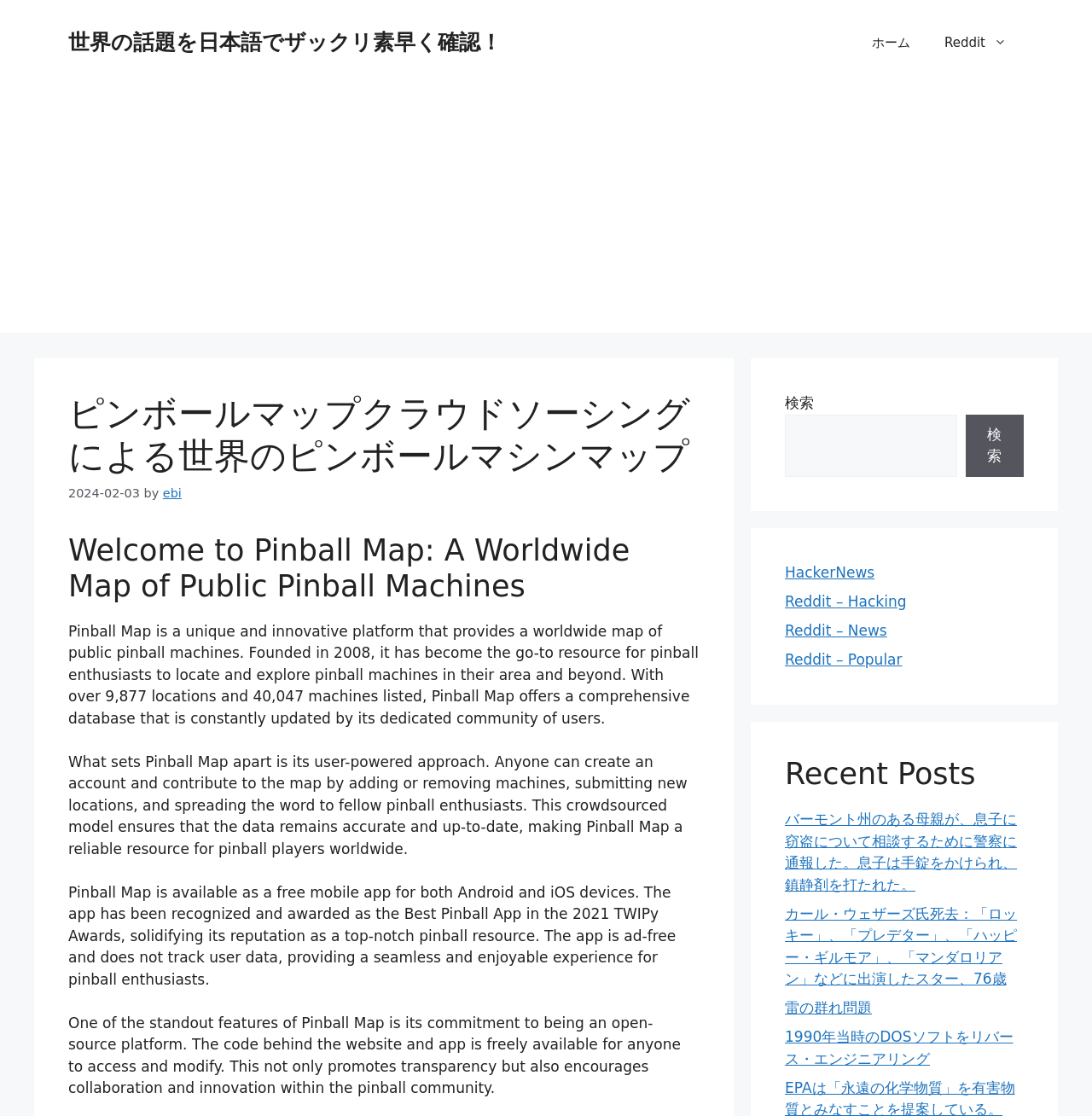Pinpoint the bounding box coordinates of the element that must be clicked to accomplish the following instruction: "Search for pinball machines". The coordinates should be in the format of four float numbers between 0 and 1, i.e., [left, top, right, bottom].

[0.719, 0.371, 0.876, 0.427]